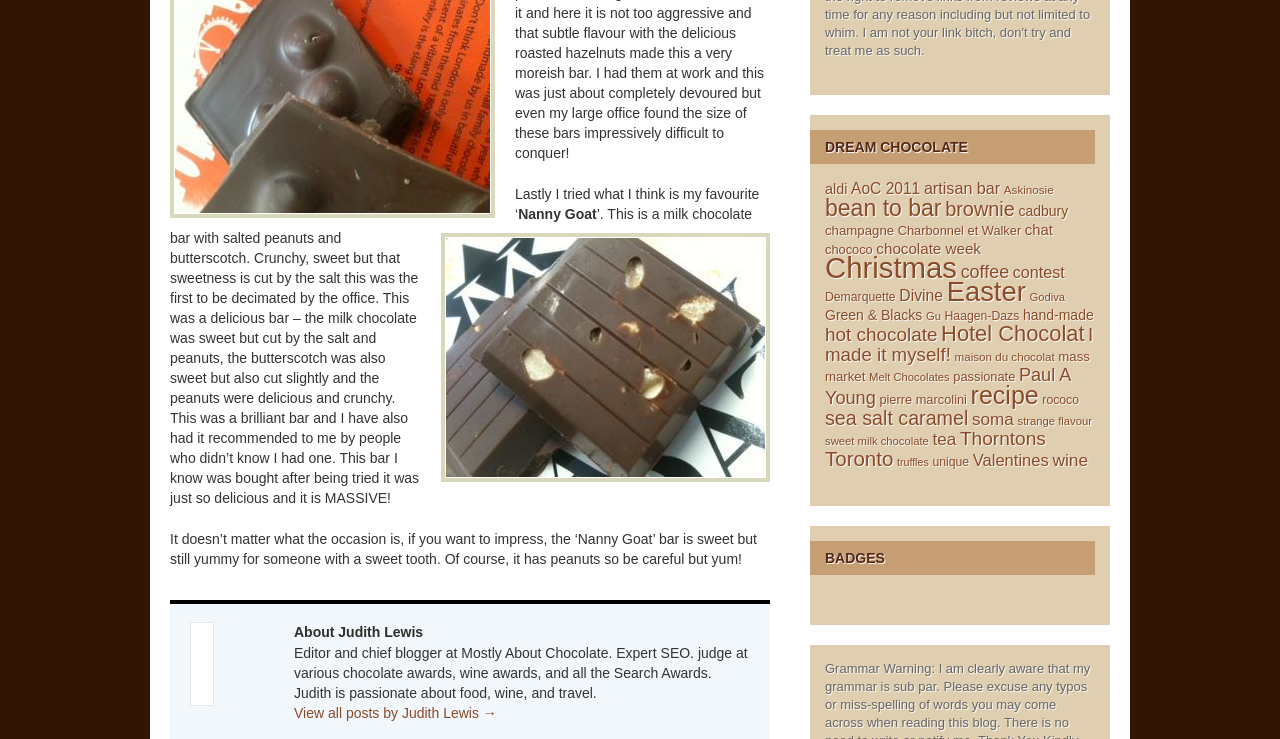Can you determine the bounding box coordinates of the area that needs to be clicked to fulfill the following instruction: "Read about Nanny Goat bar"?

[0.402, 0.252, 0.593, 0.3]